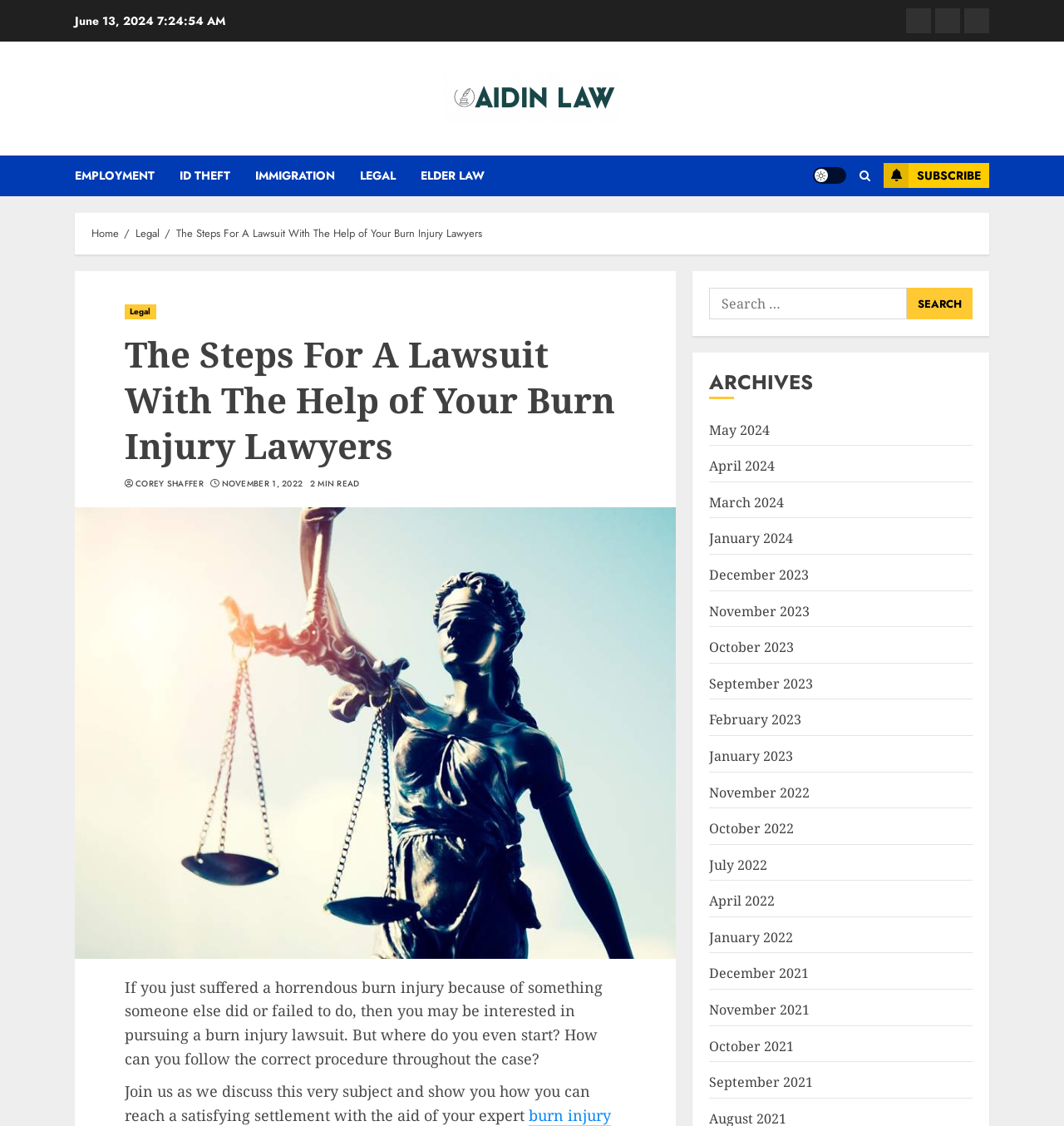What is the category of the webpage?
Provide a thorough and detailed answer to the question.

The category of the webpage can be inferred from the navigation menu at the top of the page, which includes links to other legal topics such as employment, ID theft, and immigration. The webpage appears to be part of a larger legal website that provides information and resources on a variety of legal topics.